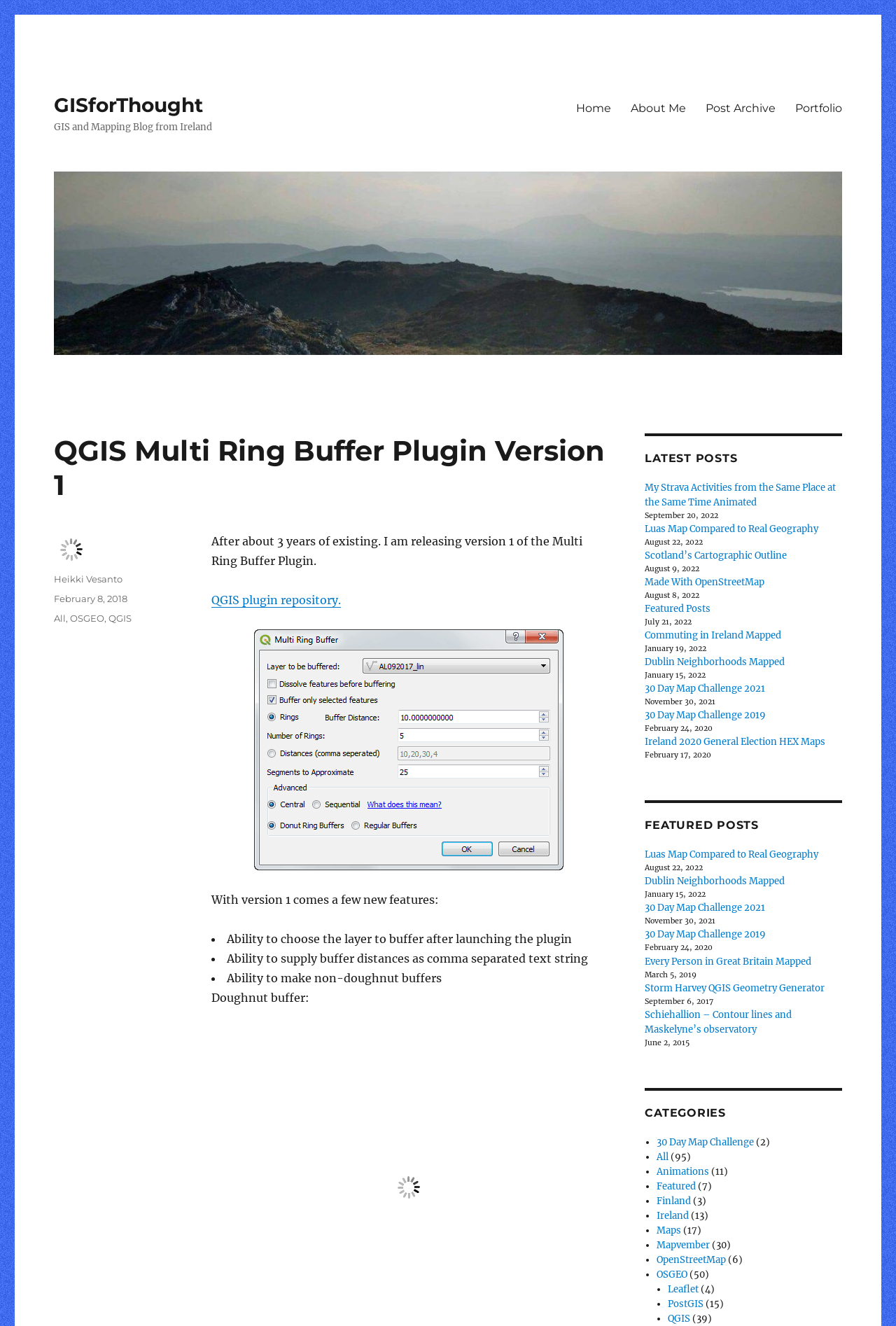Generate a detailed explanation of the webpage's features and information.

The webpage is about the GISforThought blog, which focuses on GIS and mapping. At the top, there is a header section with a link to the blog's homepage and a navigation menu with links to various pages, including "Home", "About Me", "Post Archive", and "Portfolio". Below the header, there is a large image with a heading that reads "QGIS Multi Ring Buffer Plugin Version 1". 

To the right of the image, there is a block of text that describes the plugin, including its new features, such as the ability to choose the layer to buffer, supply buffer distances as a comma-separated text string, and make non-doughnut buffers. 

At the bottom of the page, there is a footer section with information about the author, Heikki Vesanto, and the post date, February 8, 2018. The footer also includes categories and tags related to the post.

On the right-hand side of the page, there are two sections: "LATEST POSTS" and "FEATURED POSTS". The "LATEST POSTS" section lists 10 recent posts with links to each post, along with their corresponding dates. The "FEATURED POSTS" section lists 5 featured posts with links to each post, along with their corresponding dates.